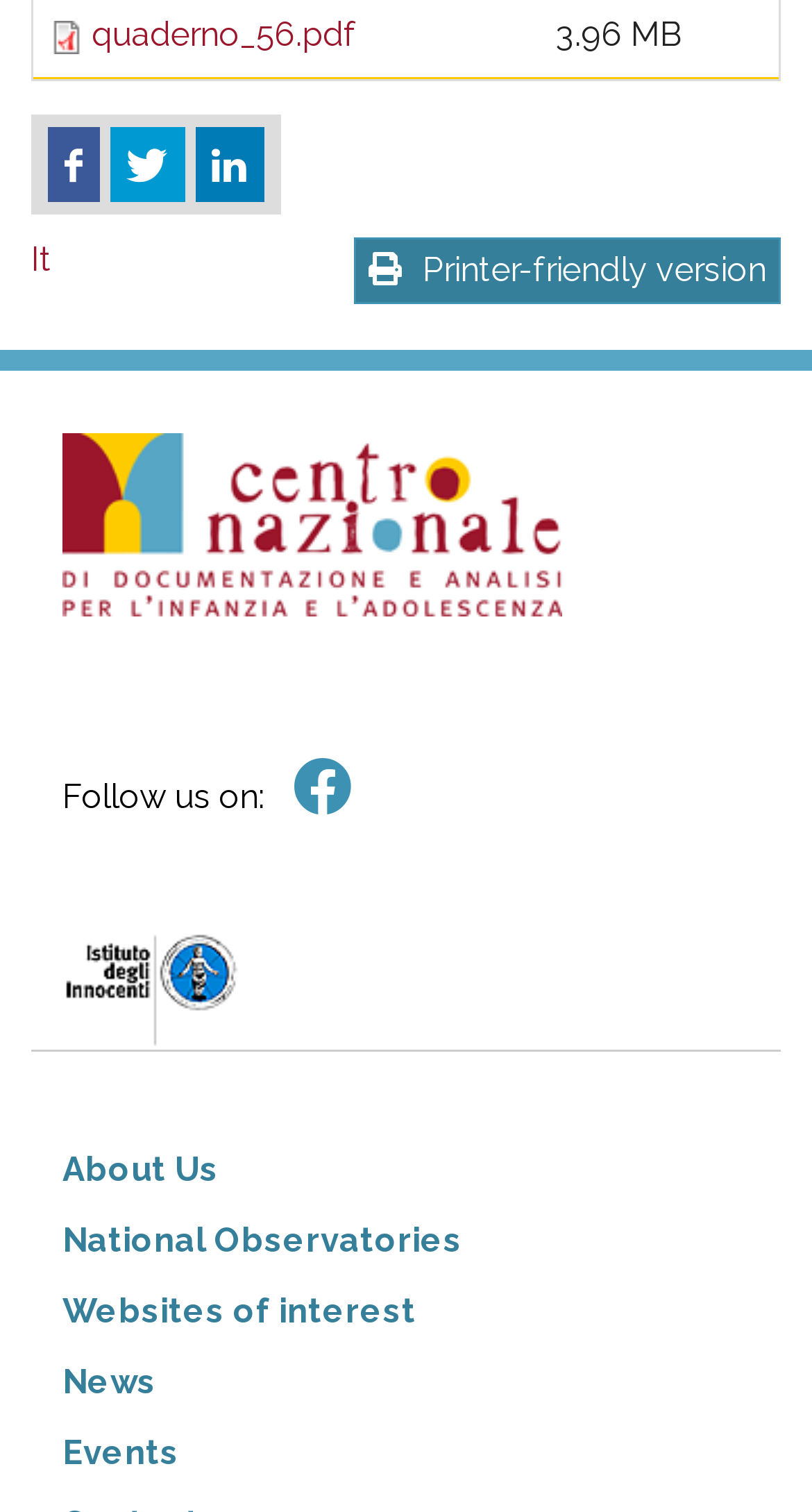How many social media links are present?
Look at the image and answer the question using a single word or phrase.

3